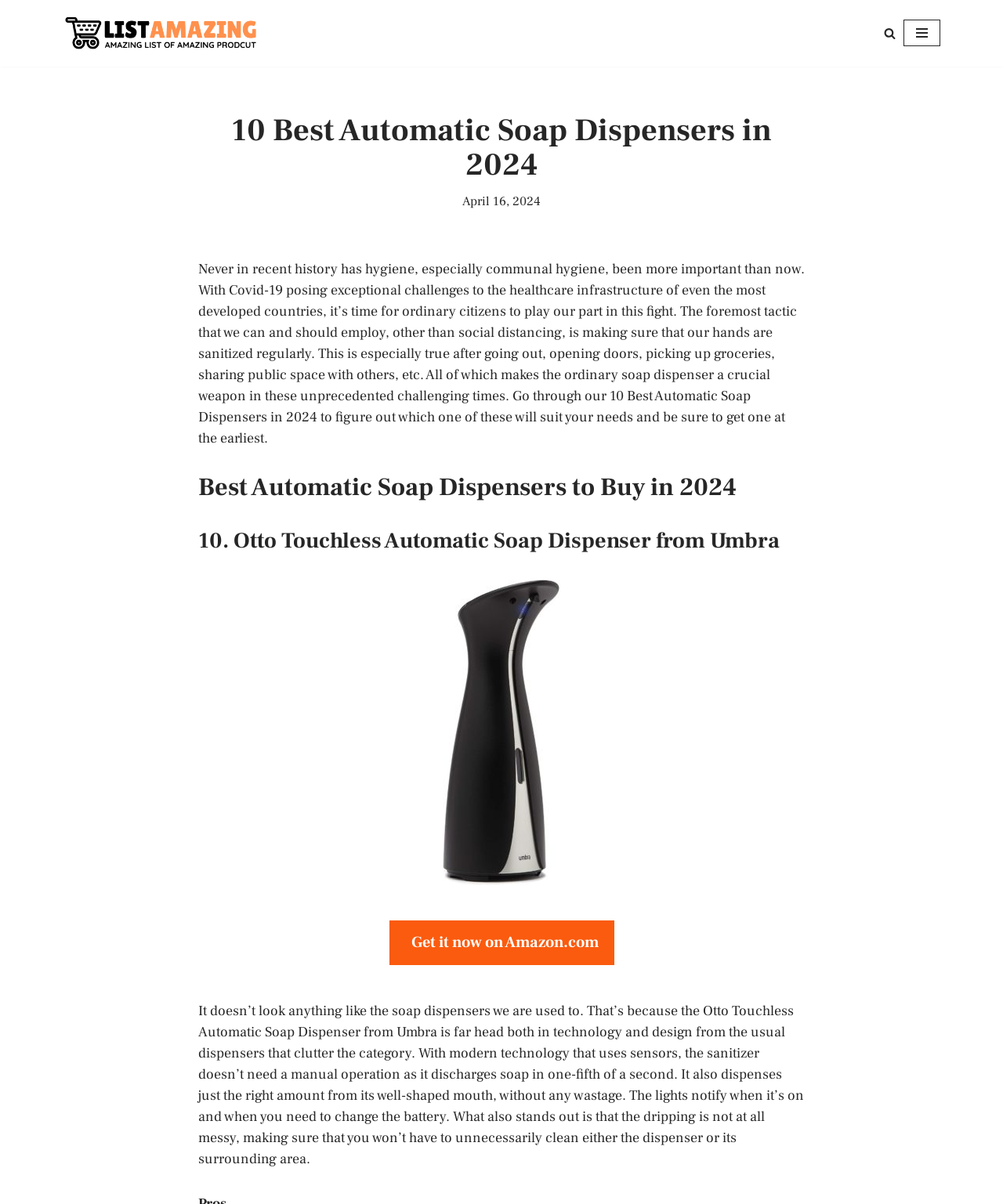Using the element description Navigation Menu, predict the bounding box coordinates for the UI element. Provide the coordinates in (top-left x, top-left y, bottom-right x, bottom-right y) format with values ranging from 0 to 1.

[0.901, 0.016, 0.938, 0.039]